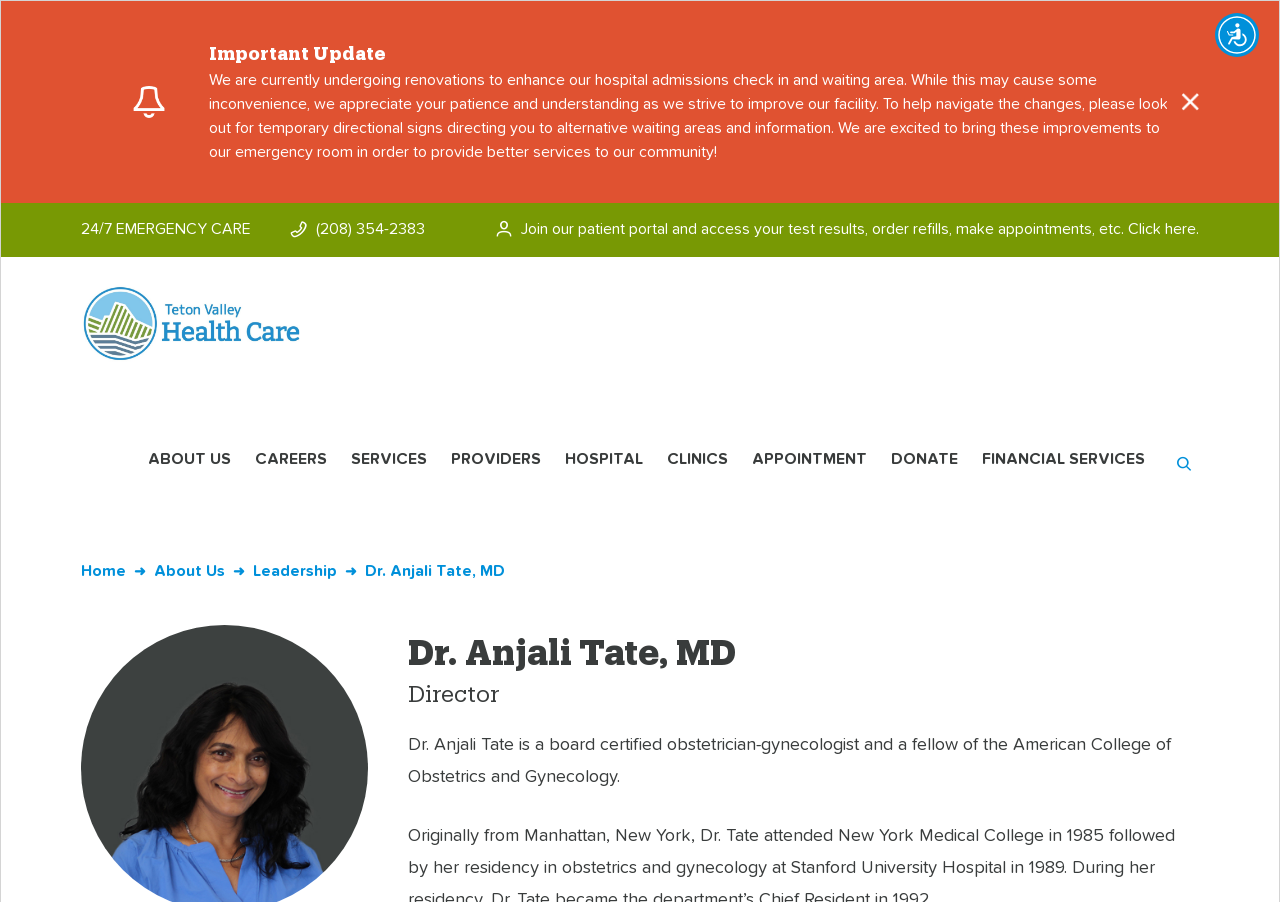Determine the bounding box coordinates of the clickable element to achieve the following action: 'Call the emergency number'. Provide the coordinates as four float values between 0 and 1, formatted as [left, top, right, bottom].

[0.247, 0.246, 0.332, 0.263]